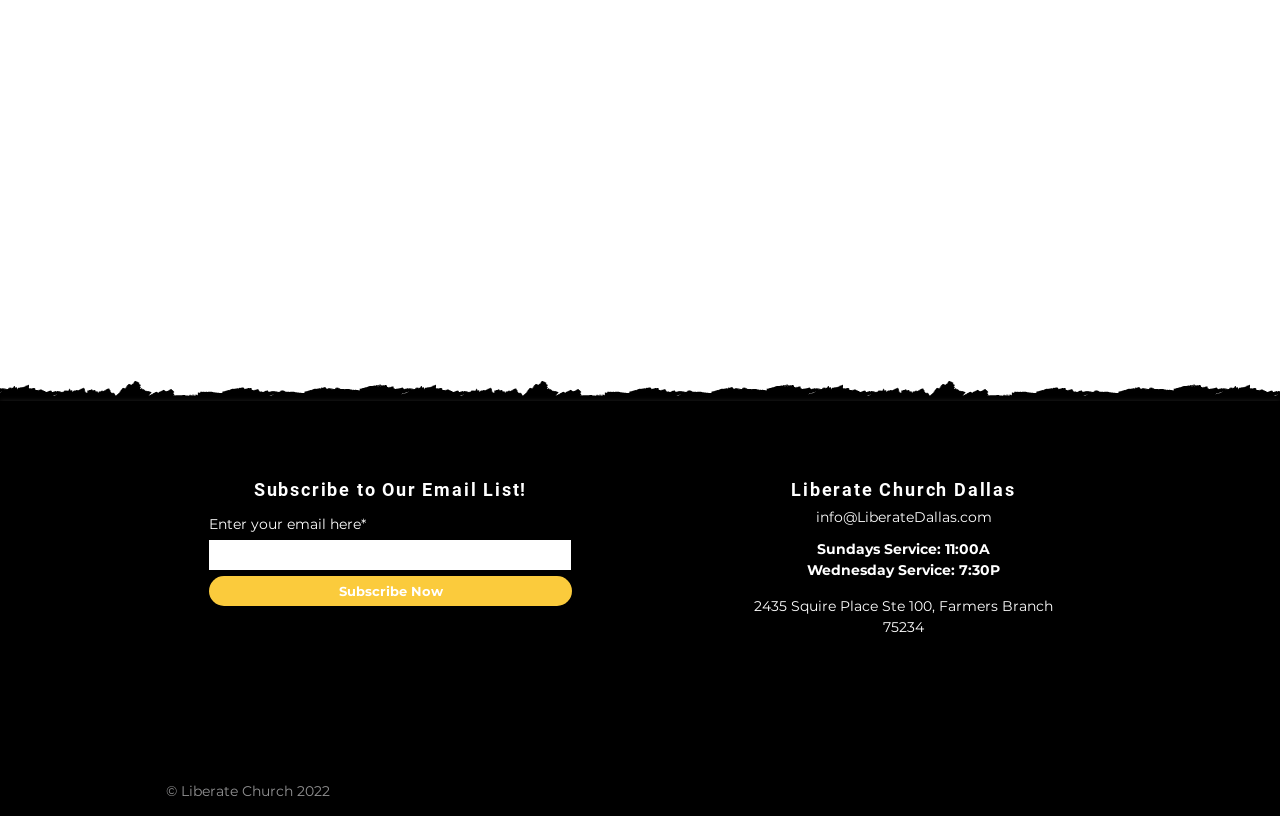What is the copyright year of the church?
From the details in the image, answer the question comprehensively.

The copyright year of the church can be found in the static text element '© Liberate Church 2022' located at the bottom of the webpage.